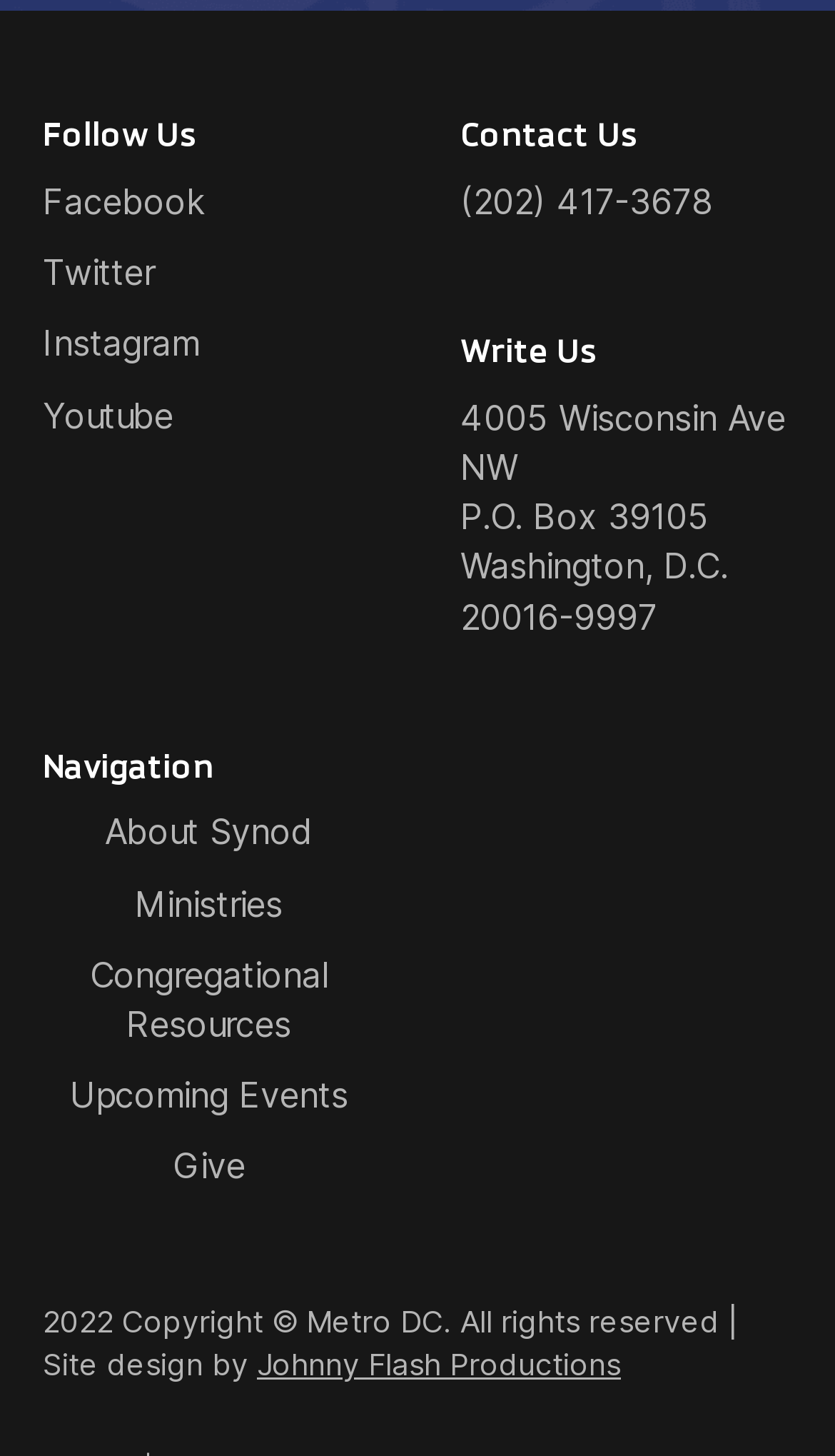Pinpoint the bounding box coordinates of the area that must be clicked to complete this instruction: "Follow us on Facebook".

[0.051, 0.124, 0.246, 0.153]